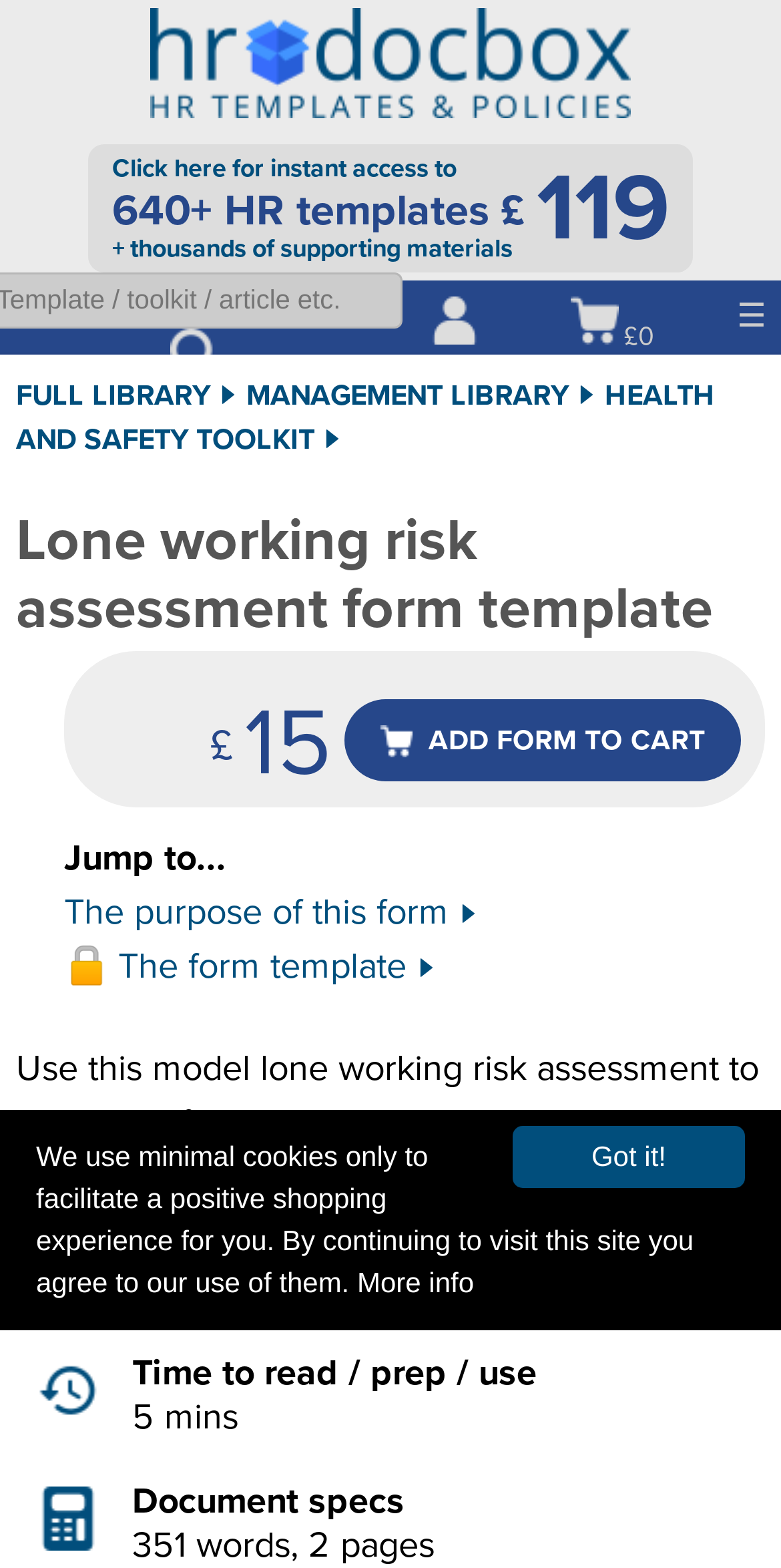Use a single word or phrase to answer the question:
What is the estimated time to read the form template?

5 mins